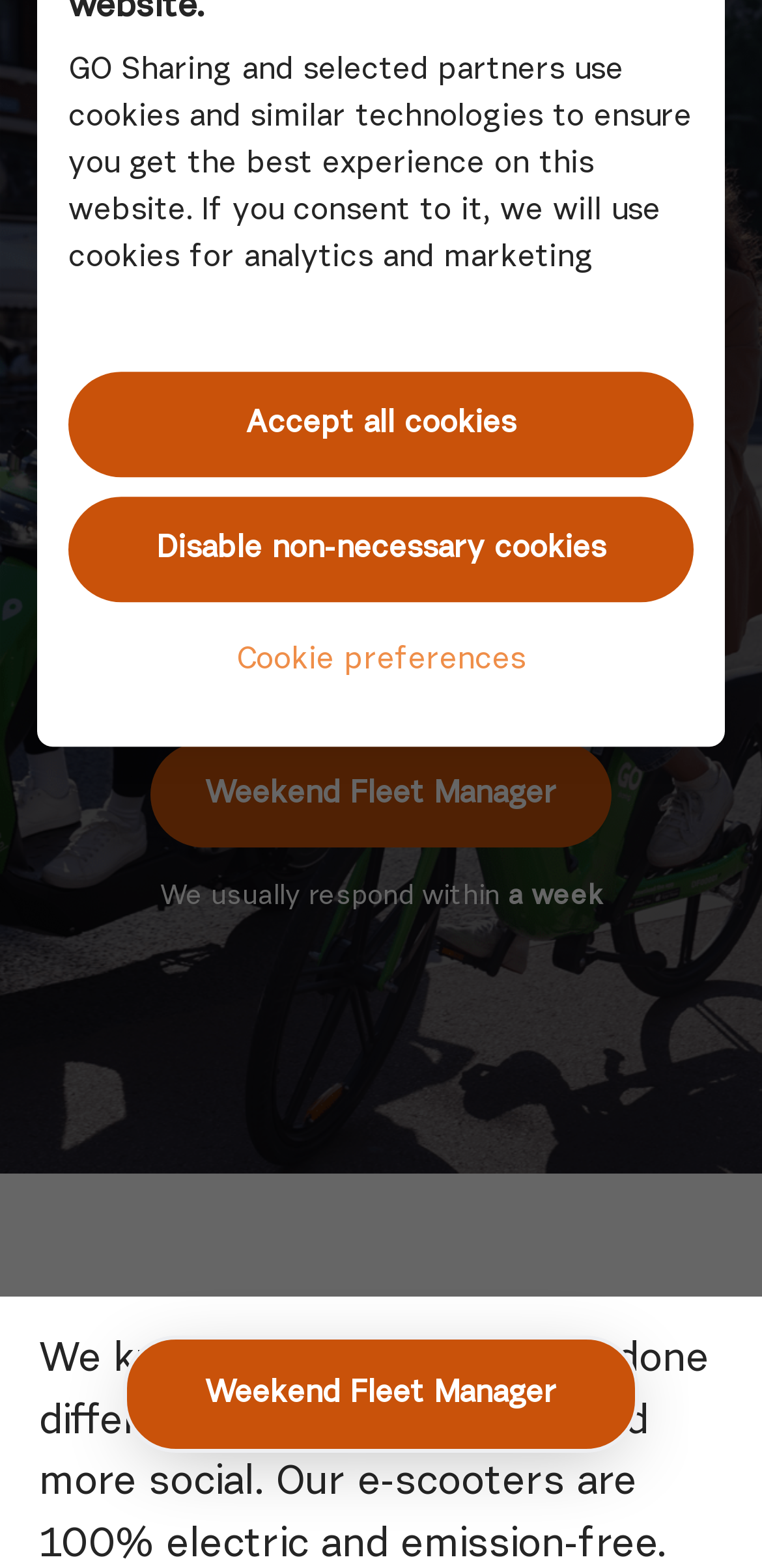What is the company name?
Based on the screenshot, provide your answer in one word or phrase.

GO Sharing